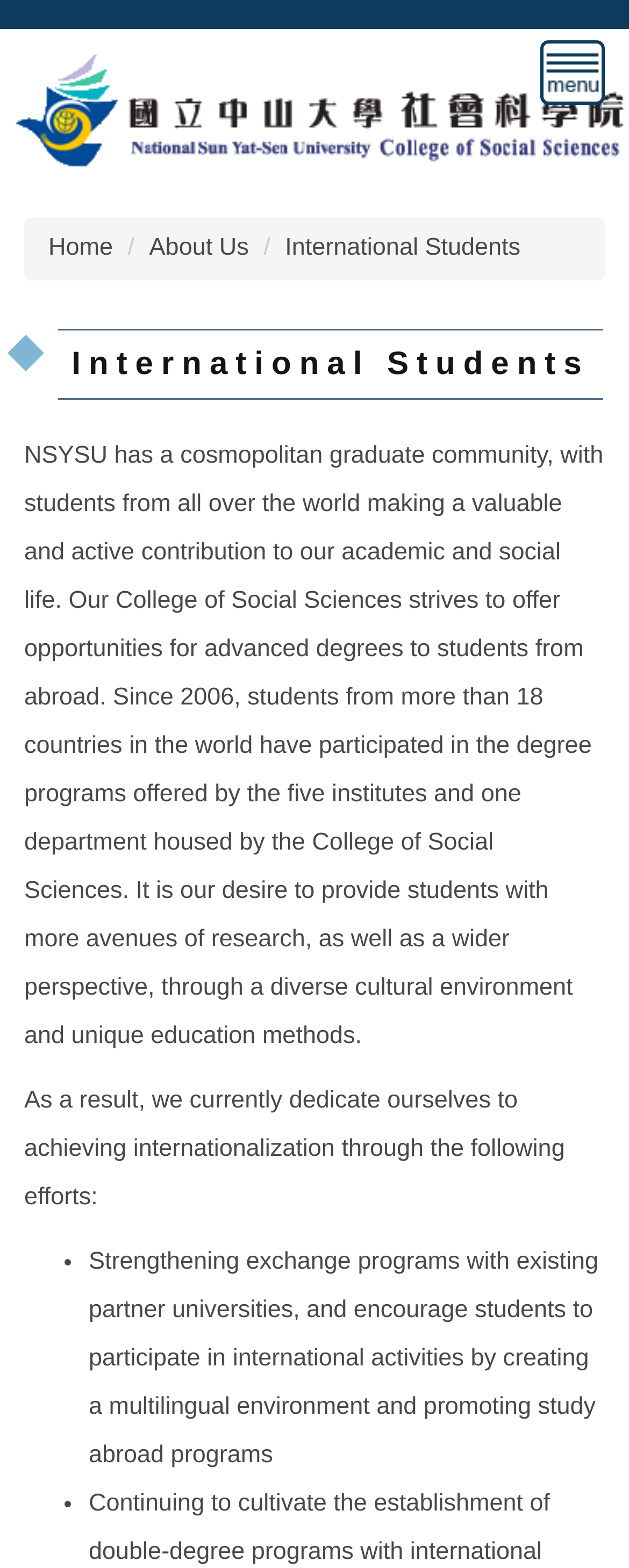What is the purpose of the college?
Analyze the screenshot and provide a detailed answer to the question.

By reading the webpage content, I understood that the college aims to 'provide students with more avenues of research, as well as a wider perspective, through a diverse cultural environment and unique education methods.' This suggests that one of the purposes of the college is to provide students with research avenues.